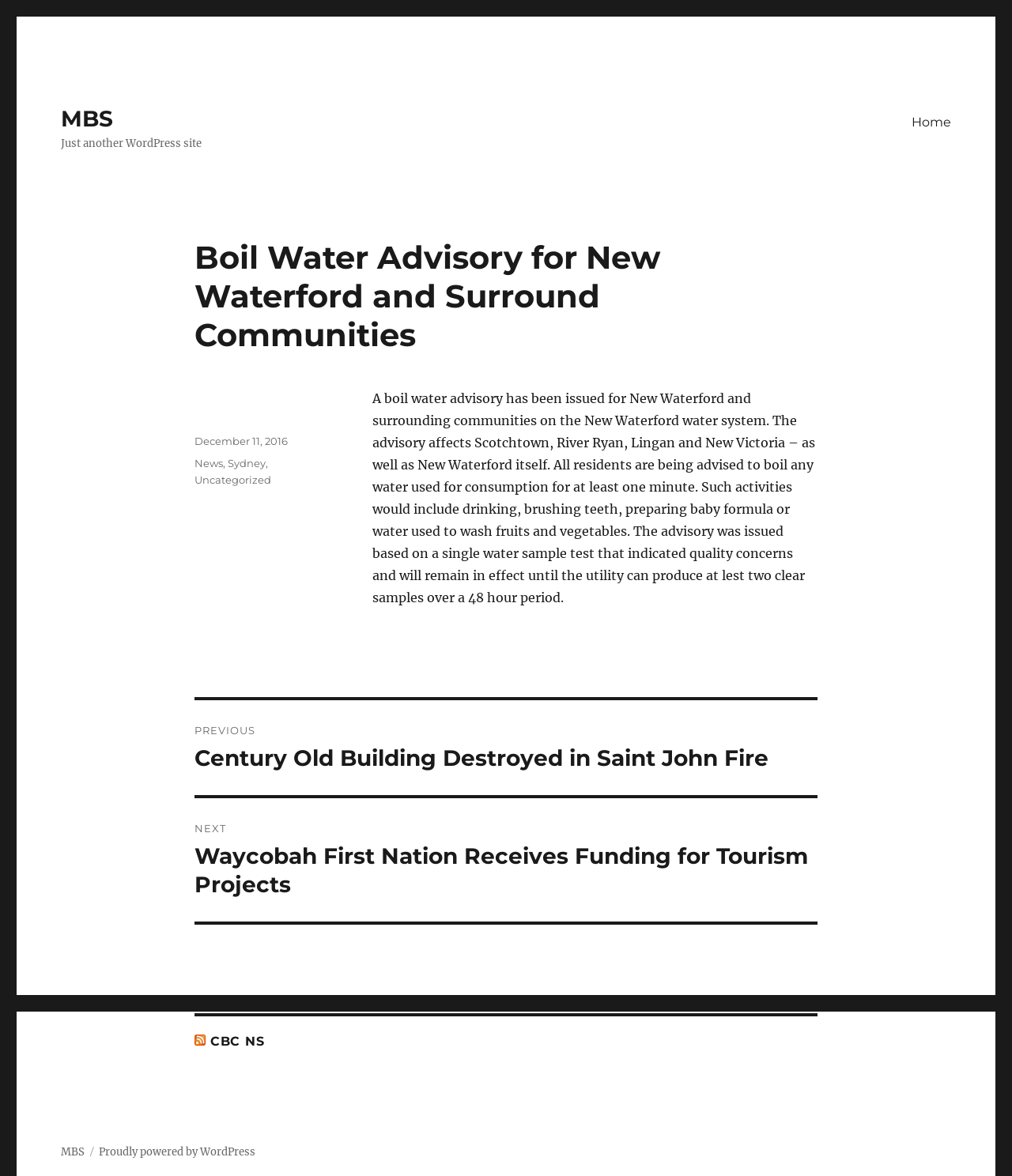Create a detailed narrative describing the layout and content of the webpage.

The webpage is about a boil water advisory issued for New Waterford and surrounding communities. At the top left, there is a link to "MBS" and a static text "Just another WordPress site". On the top right, there is a primary navigation menu with a single link "Home". 

Below the navigation menu, there is a main section that takes up most of the page. Within this section, there is an article with a heading "Boil Water Advisory for New Waterford and Surround Communities" at the top. Below the heading, there is a block of text that explains the advisory, including the affected areas and the necessary precautions residents need to take.

Underneath the article, there is a footer section with information about the author, the date the article was posted, and categories including "News", "Sydney", and "Uncategorized". 

On the right side of the article, there is a navigation section labeled "Posts" with links to previous and next posts. The previous post is about a century-old building destroyed in a fire in Saint John, and the next post is about funding for tourism projects in Waycobah First Nation.

At the bottom of the page, there is a complementary section with a heading "RSS CBC NS" and links to RSS and CBC NS. The RSS link has an accompanying image. Finally, there are two links at the very bottom of the page, one to "MBS" and another to "Proudly powered by WordPress".